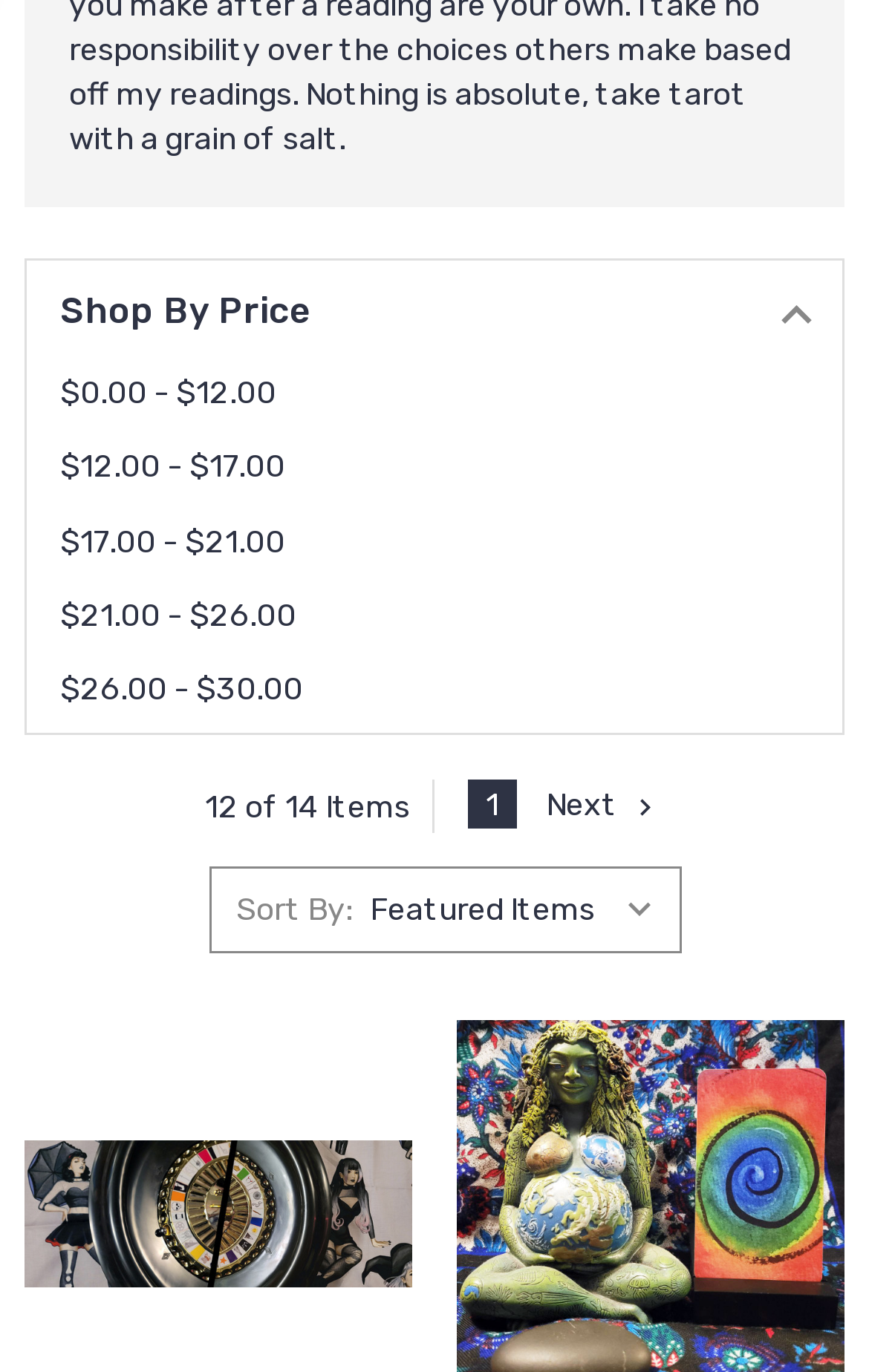Specify the bounding box coordinates of the element's region that should be clicked to achieve the following instruction: "View the first item". The bounding box coordinates consist of four float numbers between 0 and 1, in the format [left, top, right, bottom].

[0.538, 0.569, 0.595, 0.605]